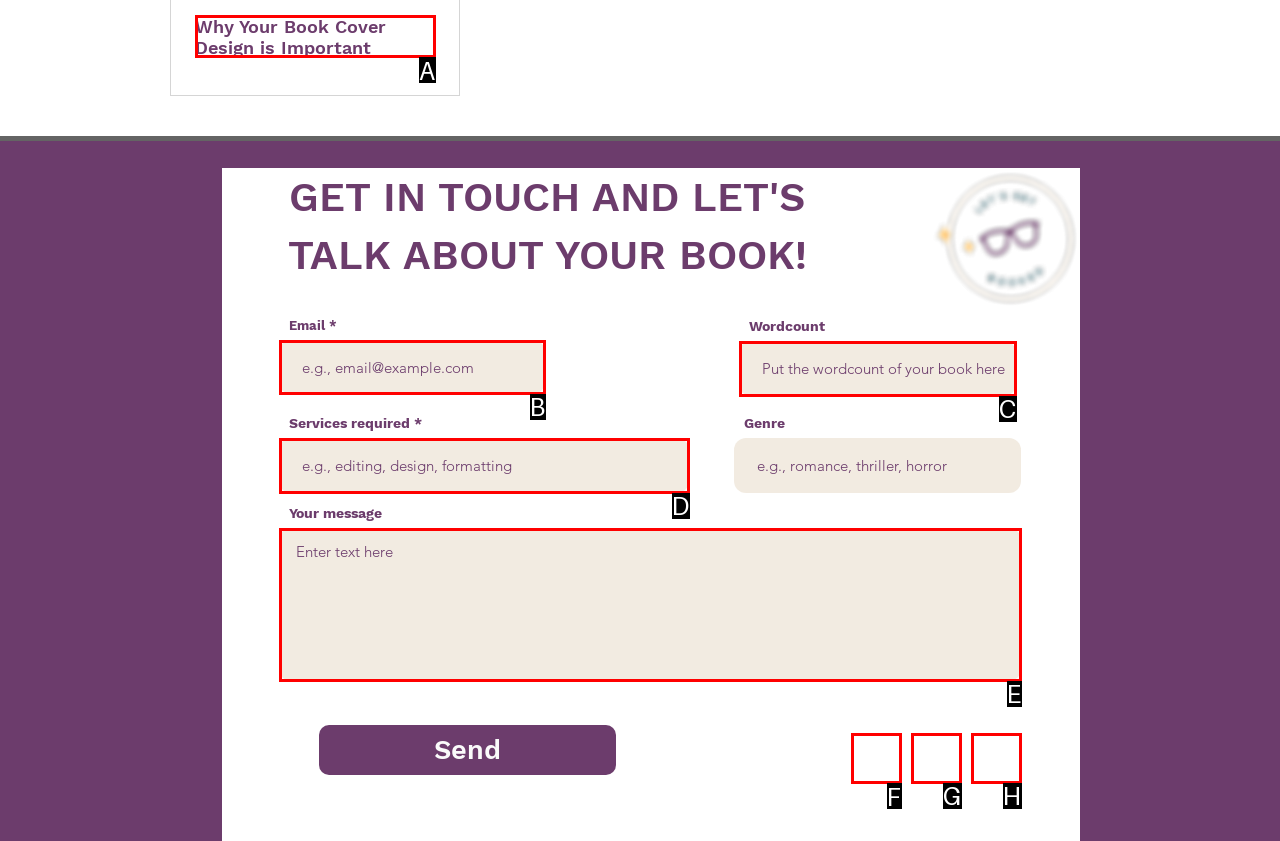To perform the task "Visit the Instagram page", which UI element's letter should you select? Provide the letter directly.

F